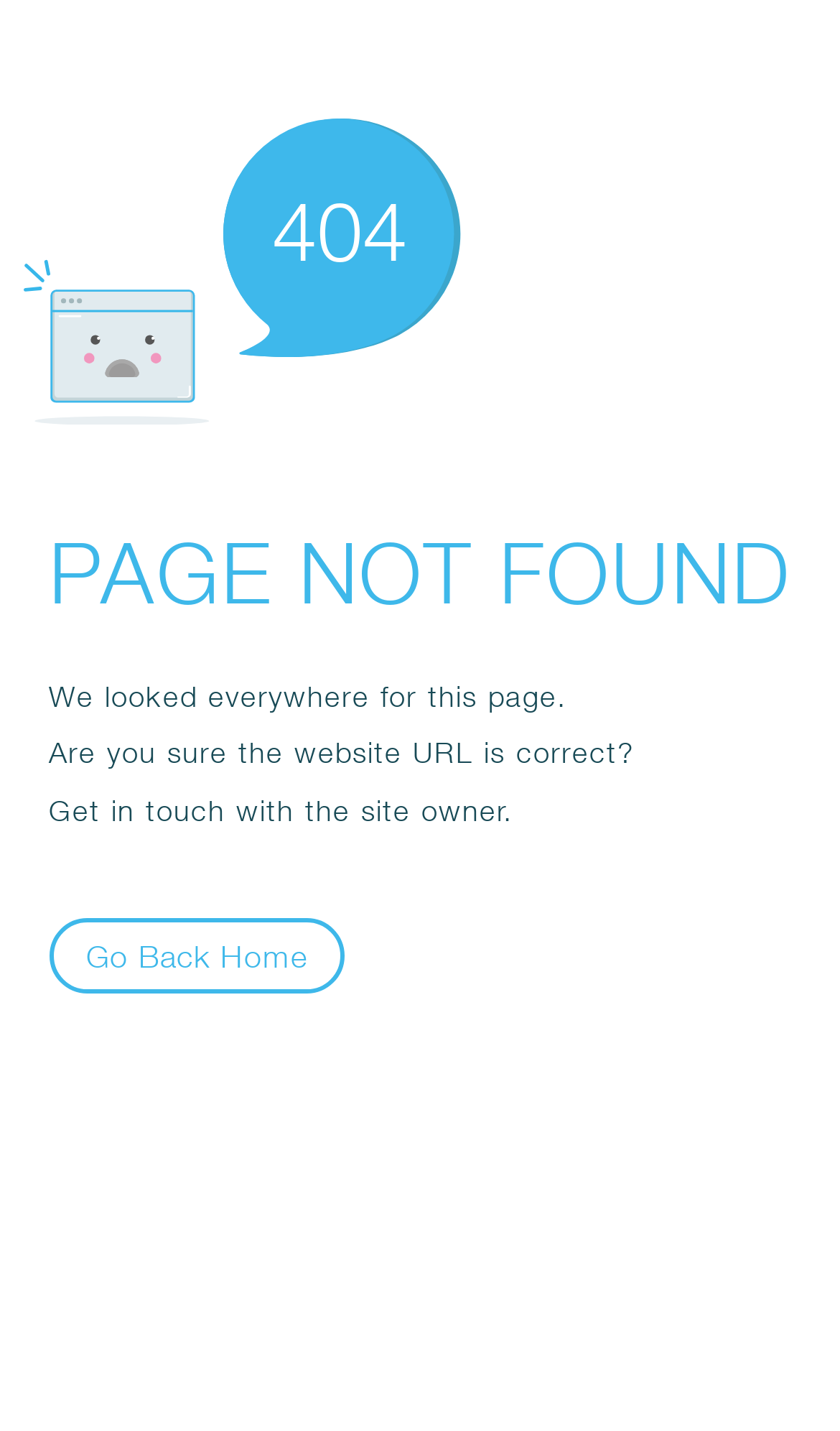How many sentences are displayed on the page?
Look at the image and respond with a one-word or short-phrase answer.

3